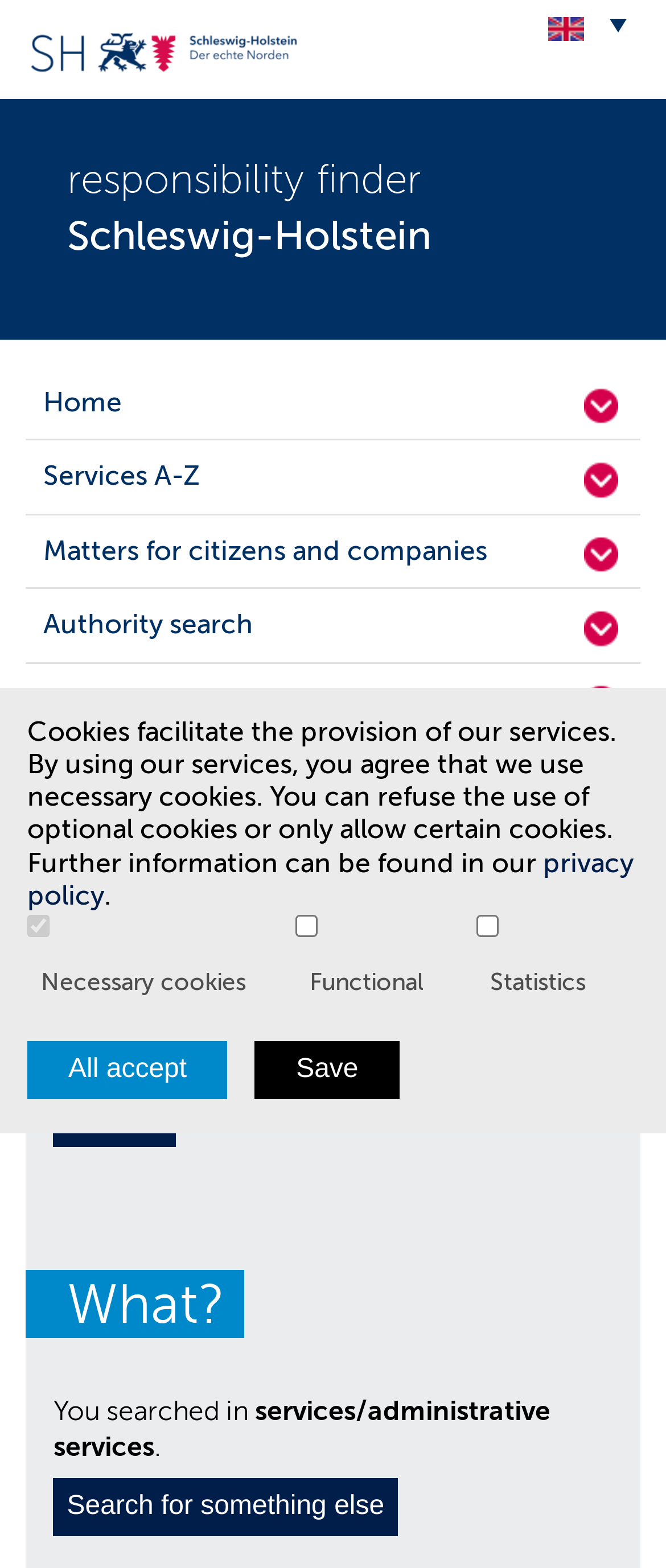What is the function of the 'Search for something else' button?
Please give a detailed and elaborate answer to the question based on the image.

The 'Search for something else' button is likely used to allow the user to search for a different topic or query, rather than being stuck with the current search results.